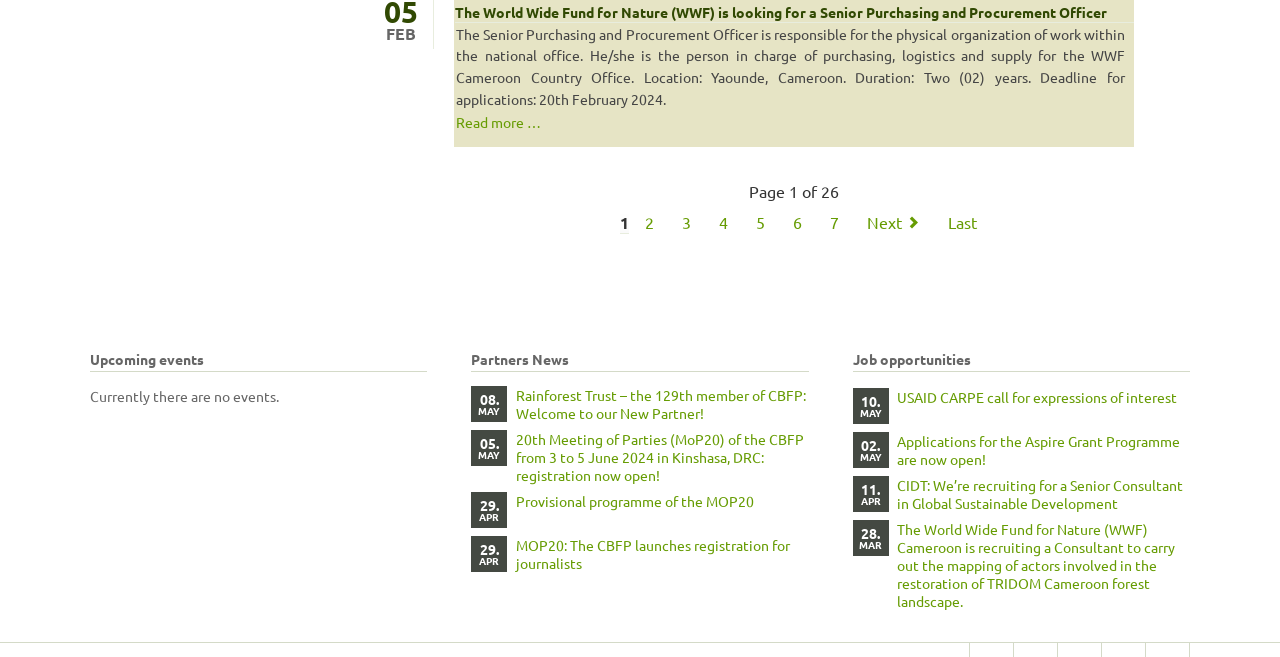Identify the bounding box coordinates for the element you need to click to achieve the following task: "Read more about the Senior Purchasing and Procurement Officer job". Provide the bounding box coordinates as four float numbers between 0 and 1, in the form [left, top, right, bottom].

[0.356, 0.172, 0.423, 0.199]